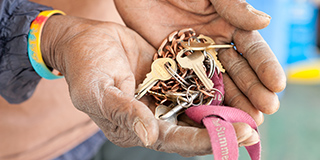What theme does the image convey?
Provide a fully detailed and comprehensive answer to the question.

The image conveys themes of support and community, resonating with initiatives like those of Pathways Vermont, which emphasize empowerment and shared experiences, as described in the caption.